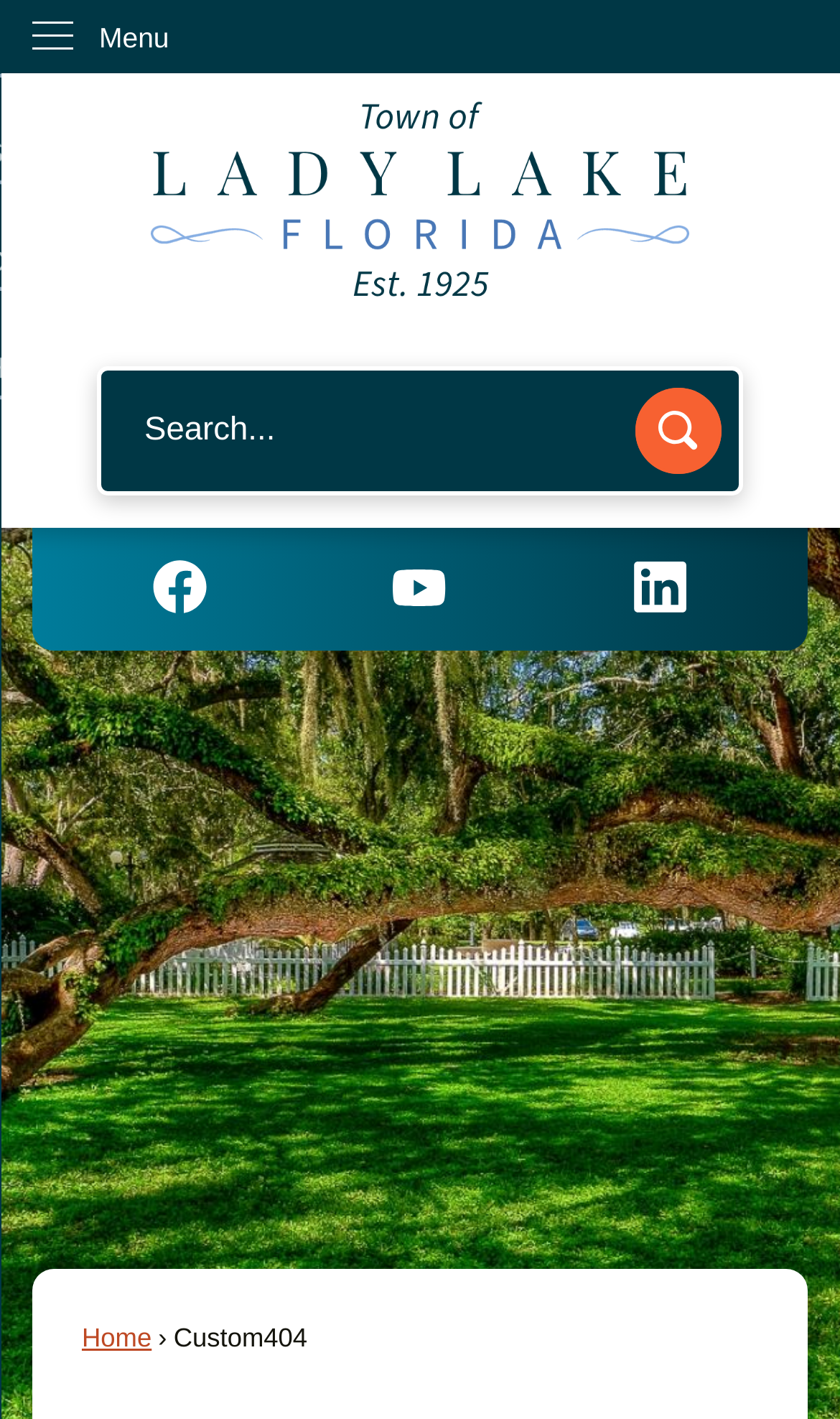What is the purpose of the 'Search' region?
Please provide a comprehensive and detailed answer to the question.

The 'Search' region is a prominent feature on the webpage, consisting of a textbox and a search button. Its purpose is to allow users to search for specific content within the website, making it easier for them to find what they're looking for.